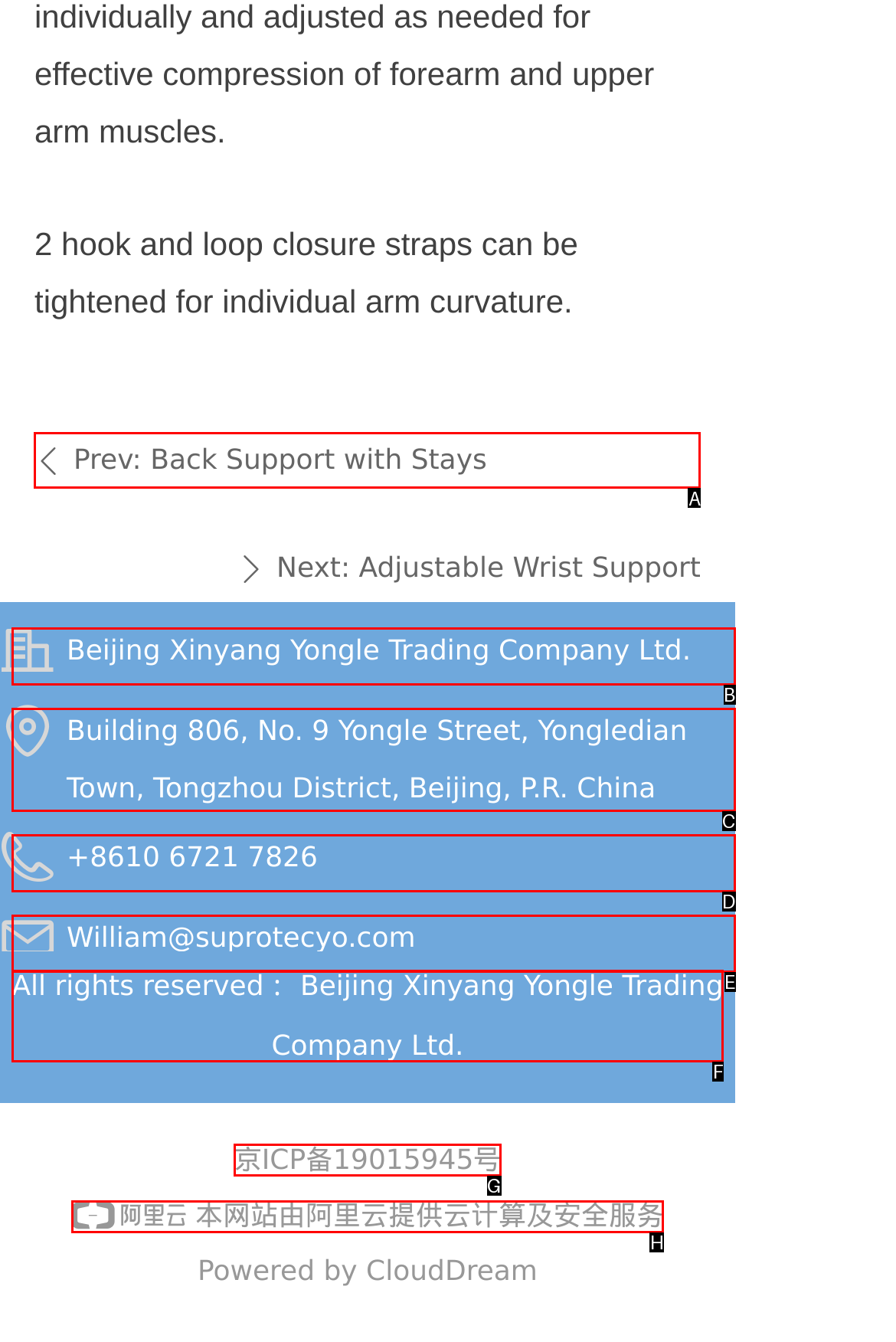Select the appropriate HTML element to click on to finish the task: Visit previous page.
Answer with the letter corresponding to the selected option.

A